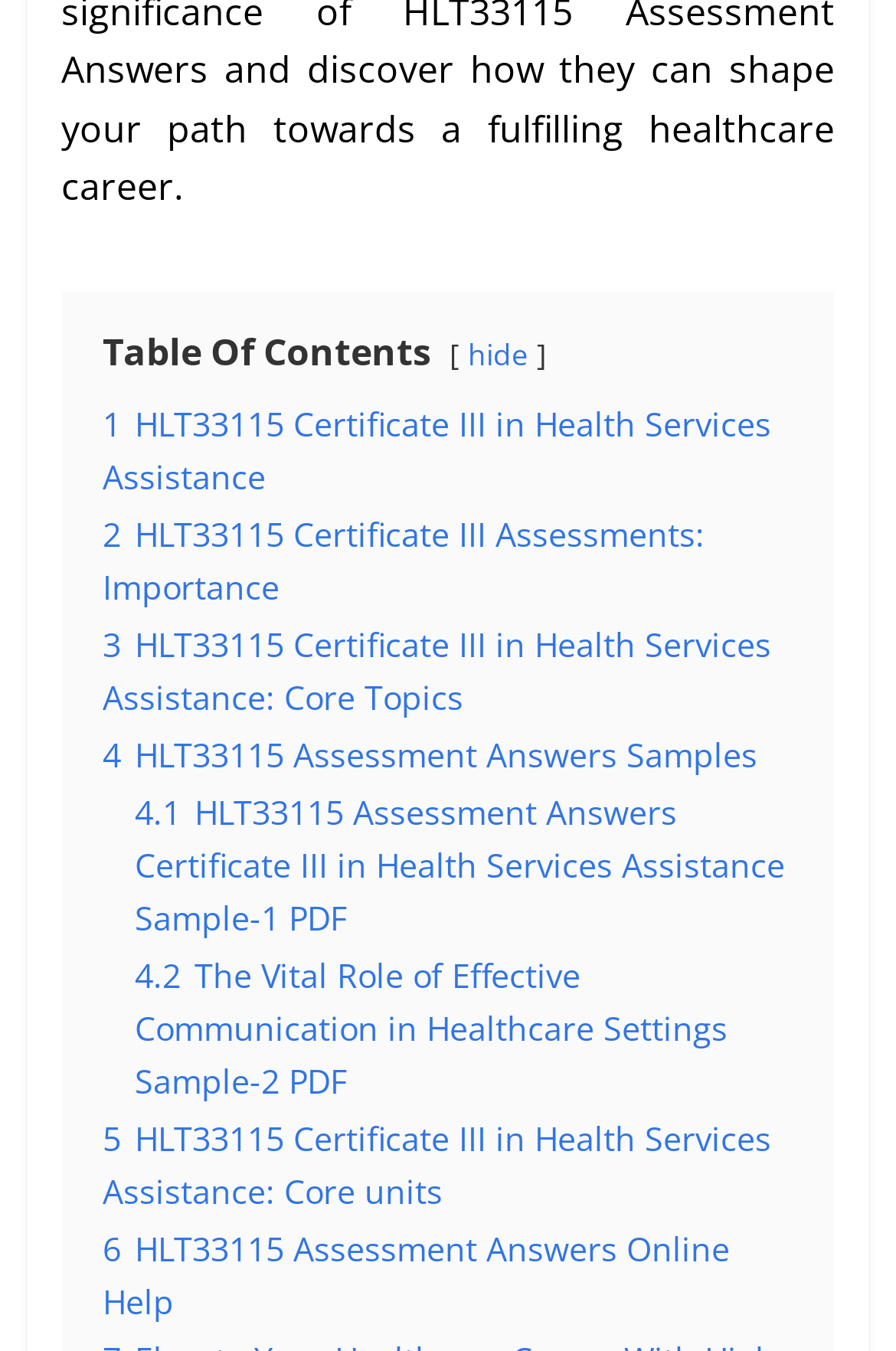Determine the bounding box coordinates of the clickable area required to perform the following instruction: "Read the post 'Ending The 'Quest''". The coordinates should be represented as four float numbers between 0 and 1: [left, top, right, bottom].

None